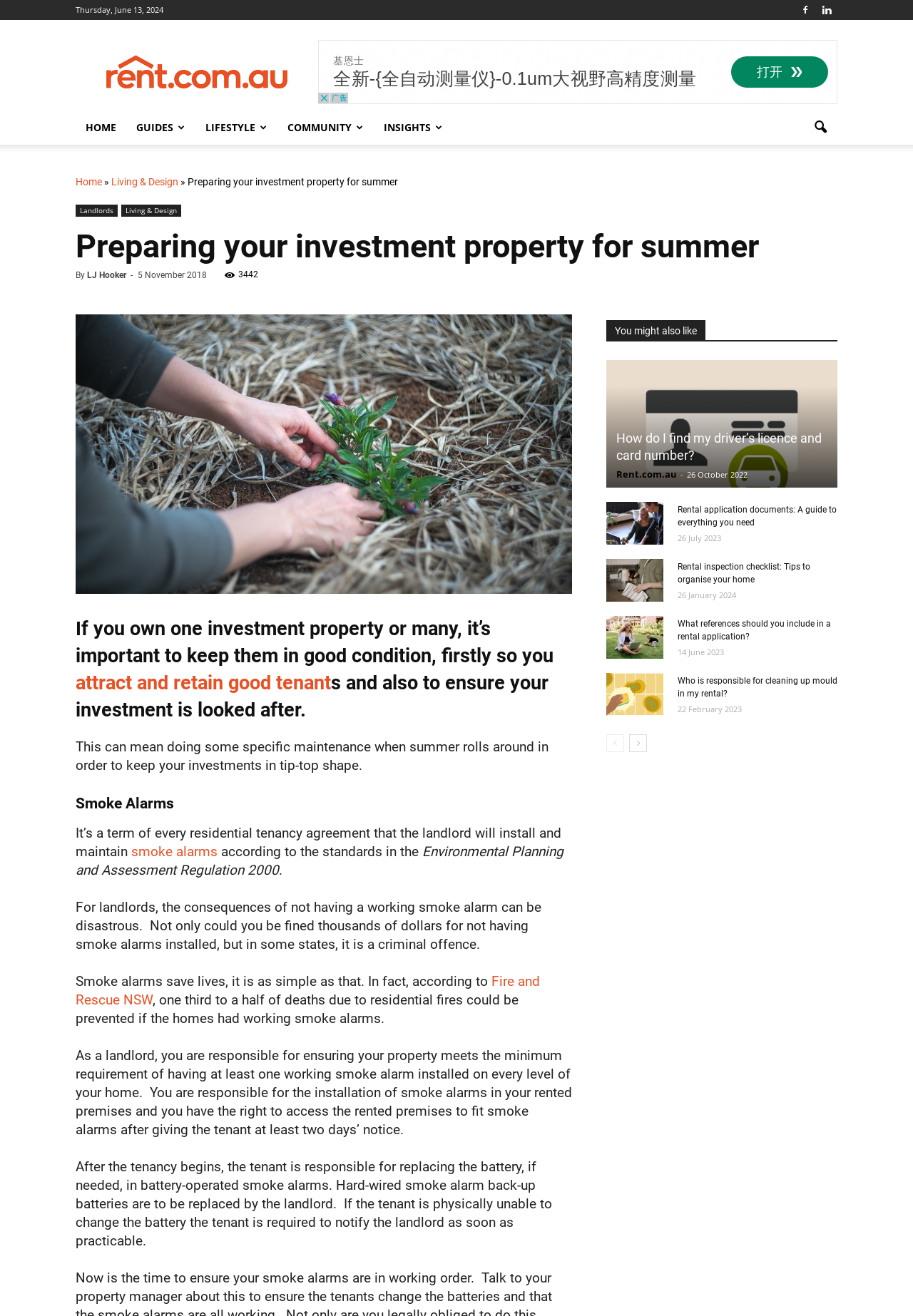Answer the question with a brief word or phrase:
What is the benefit of having working smoke alarms?

Save lives